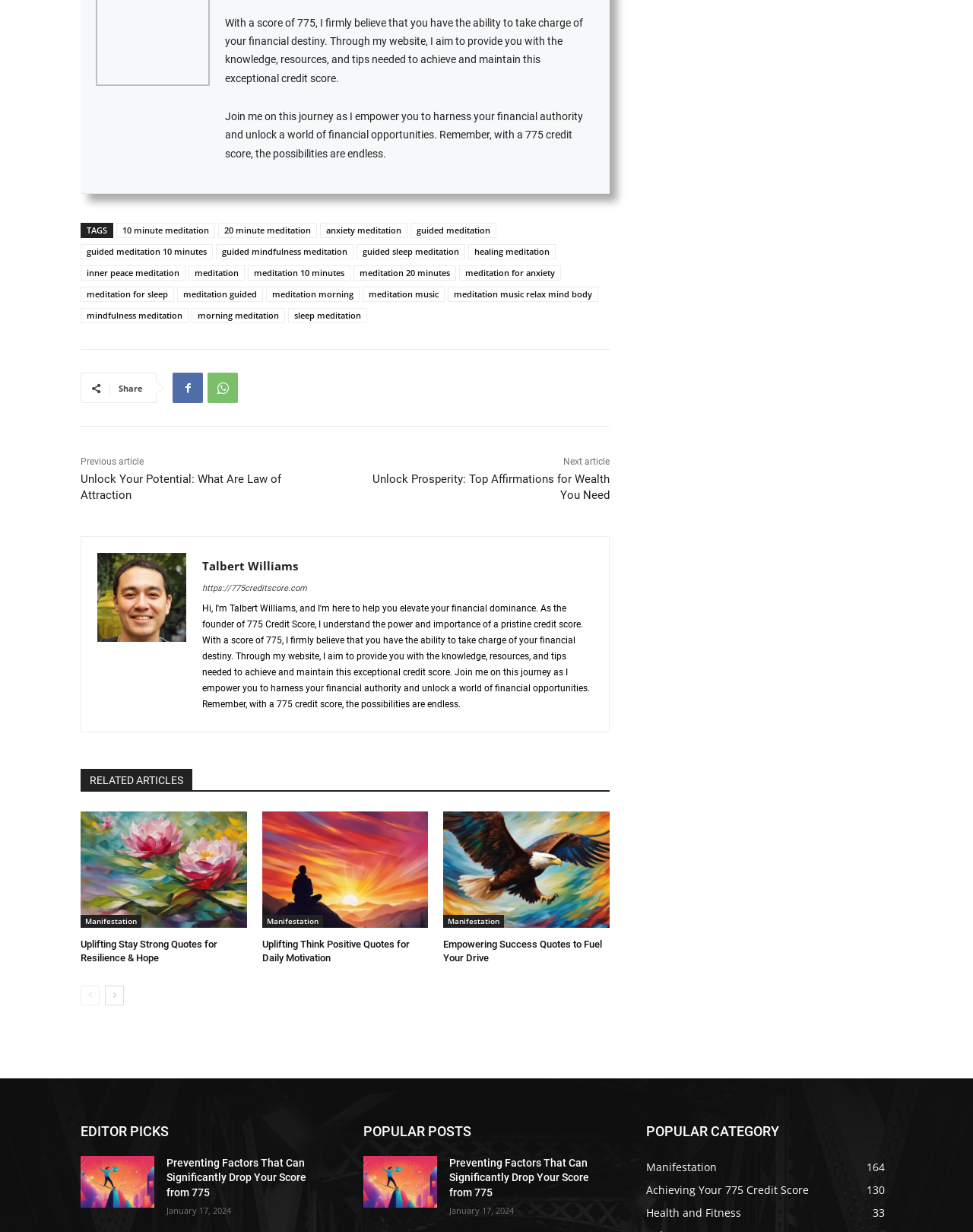Using the description: "morning meditation", determine the UI element's bounding box coordinates. Ensure the coordinates are in the format of four float numbers between 0 and 1, i.e., [left, top, right, bottom].

[0.197, 0.25, 0.293, 0.262]